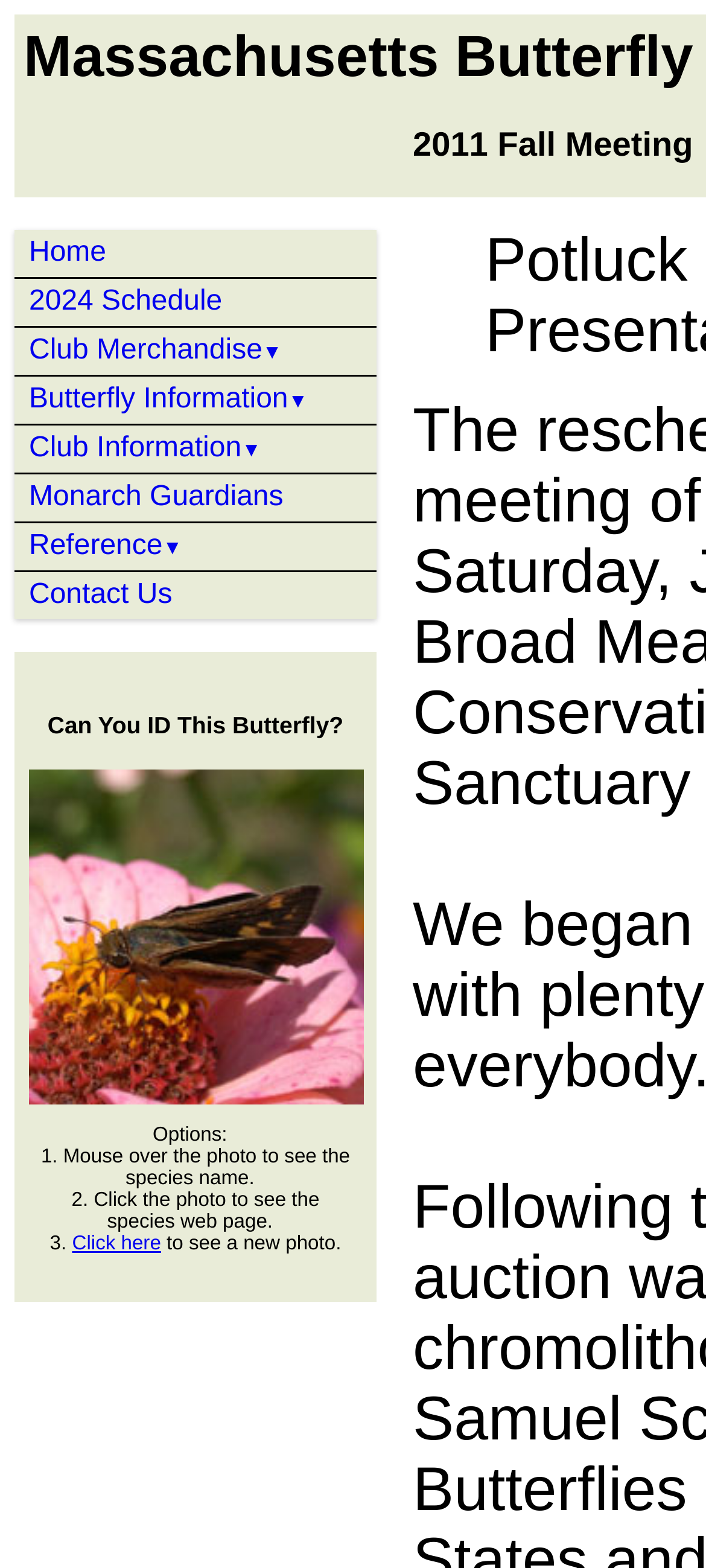Pinpoint the bounding box coordinates of the clickable element to carry out the following instruction: "View 2024 Schedule."

[0.021, 0.183, 0.315, 0.204]